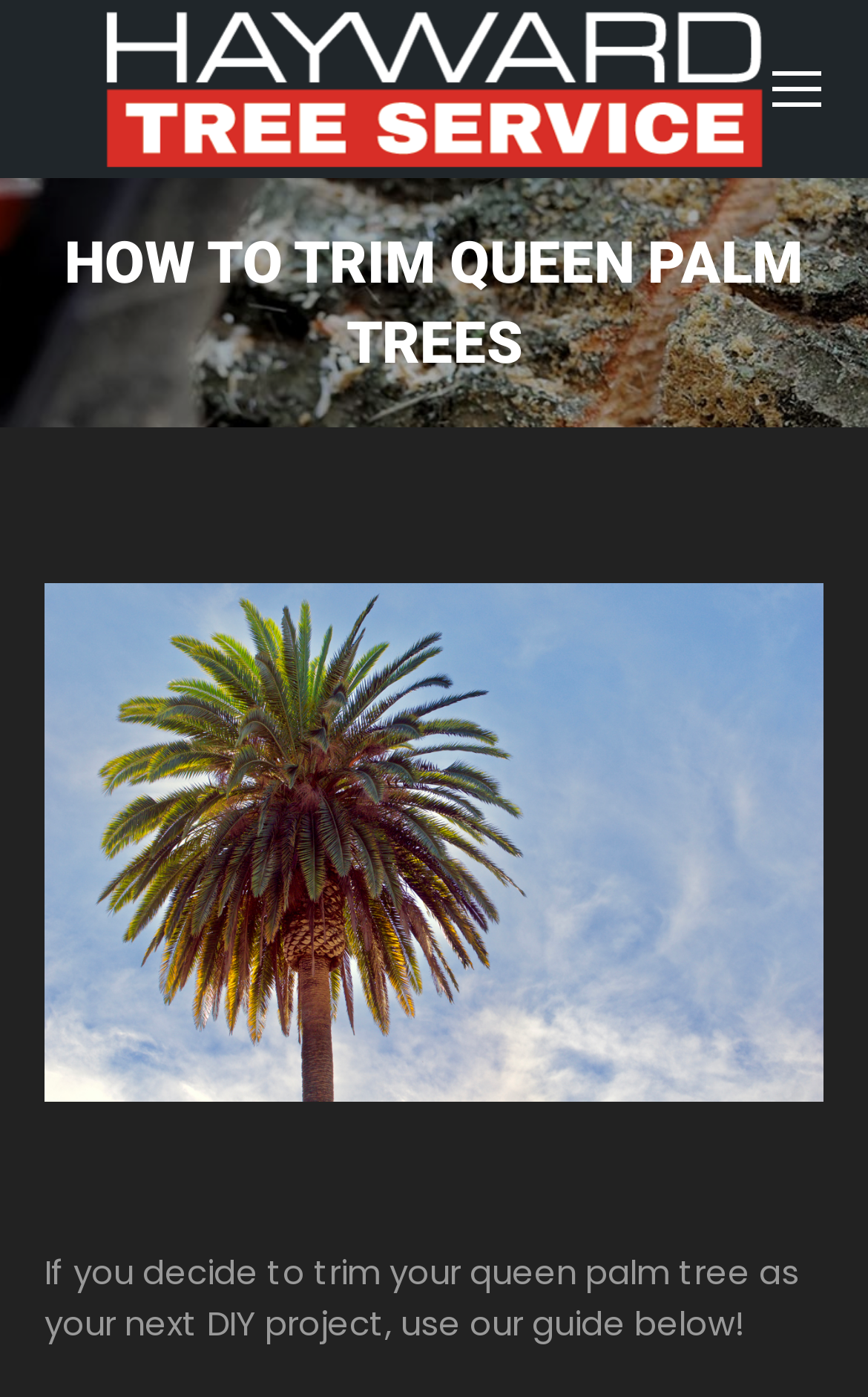Offer a meticulous description of the webpage's structure and content.

The webpage is about trimming queen palm trees, specifically providing a guide for DIY projects. At the top right corner, there is a mobile menu icon. Below it, on the top left, is a link to "Hayward Tree Service AZ" accompanied by an image with the same name. 

The main heading "HOW TO TRIM QUEEN PALM TREES" is prominently displayed in the middle of the top section. 

Below the heading, there is a text "You are here:" in the middle of the page. Underneath this text, there is a large figure that occupies most of the page, containing an image titled "How To Trim A Queen Palm Tree". 

Below the image, there is a paragraph of text that provides an introduction to the guide, stating that if you decide to trim your queen palm tree as your next DIY project, you can use the guide provided on the page.